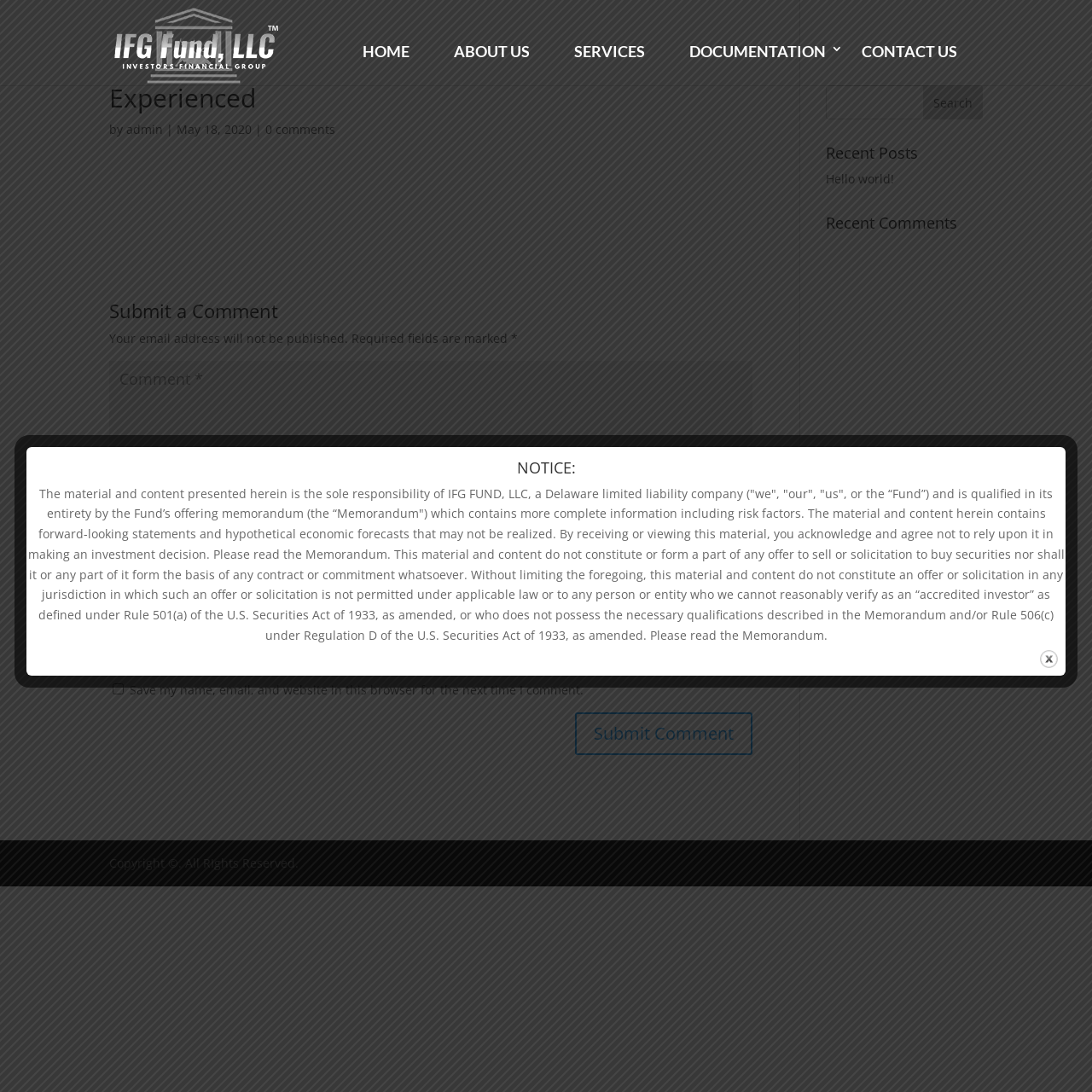Determine the bounding box coordinates for the area that should be clicked to carry out the following instruction: "Search for something".

[0.756, 0.078, 0.9, 0.109]